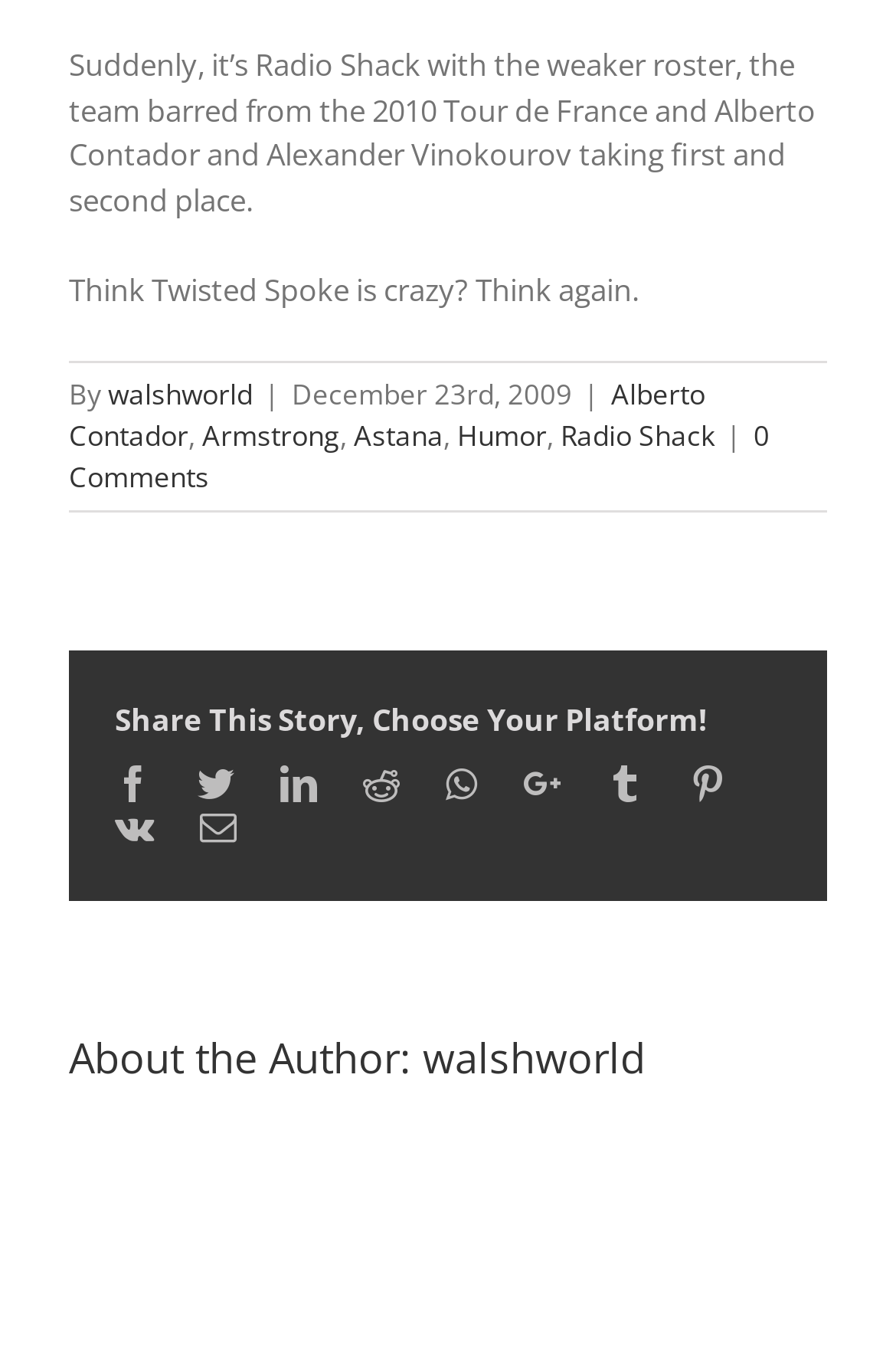Please determine the bounding box coordinates for the UI element described as: "Radio Shack".

[0.626, 0.307, 0.797, 0.336]